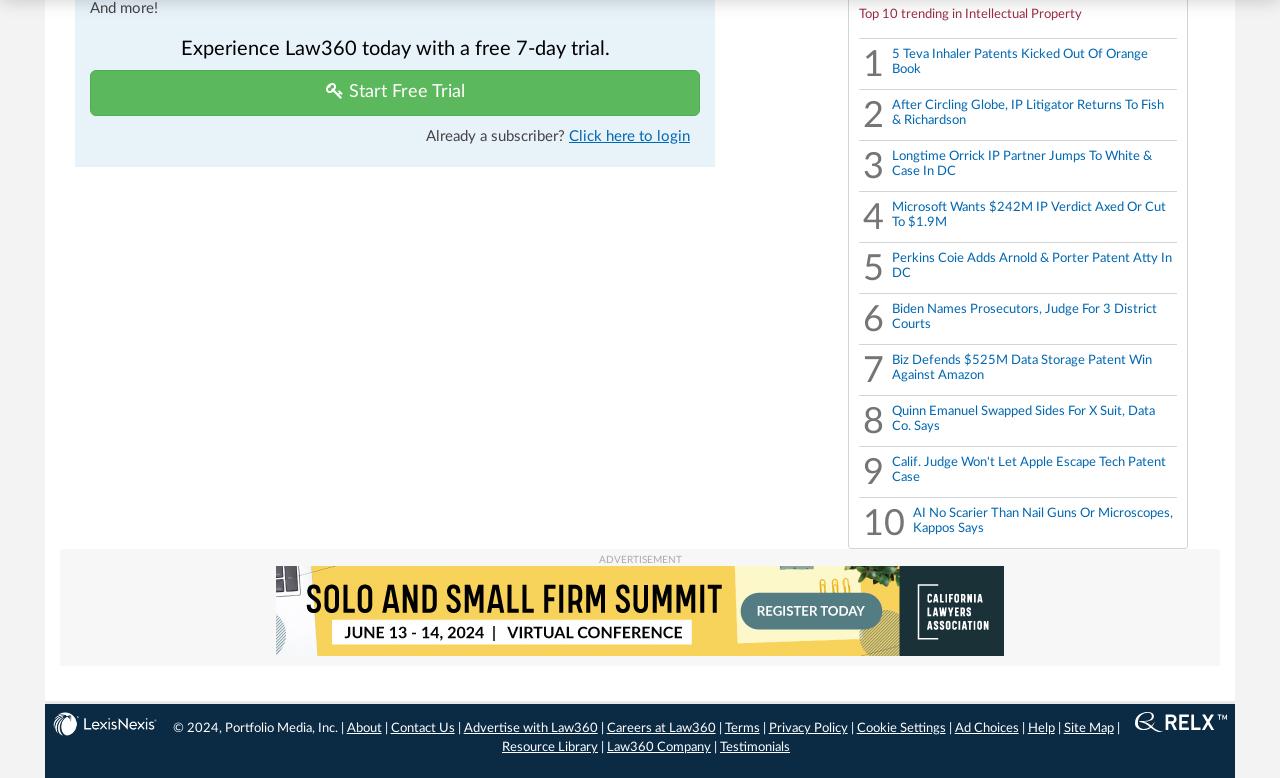Give a one-word or short-phrase answer to the following question: 
What is the name of the company that owns Law360?

RELX Group